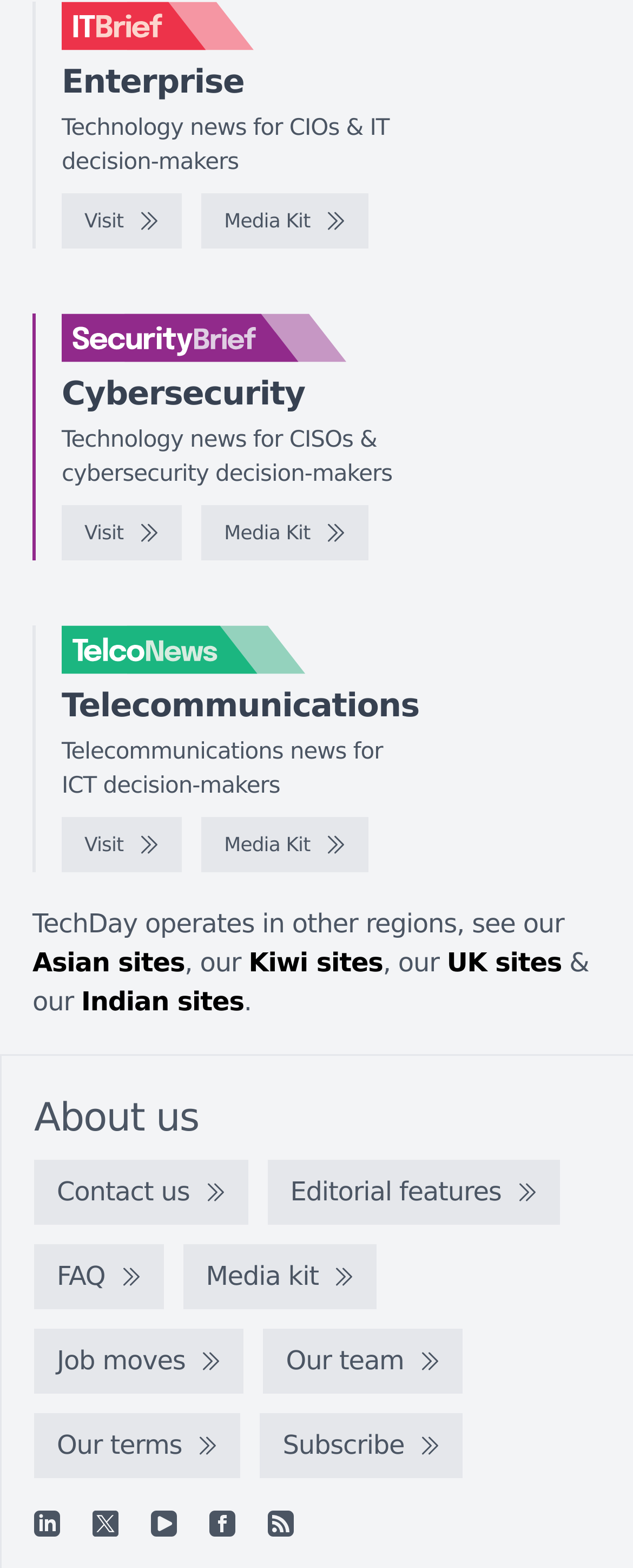Respond to the question below with a concise word or phrase:
How many logos are displayed on the webpage?

3